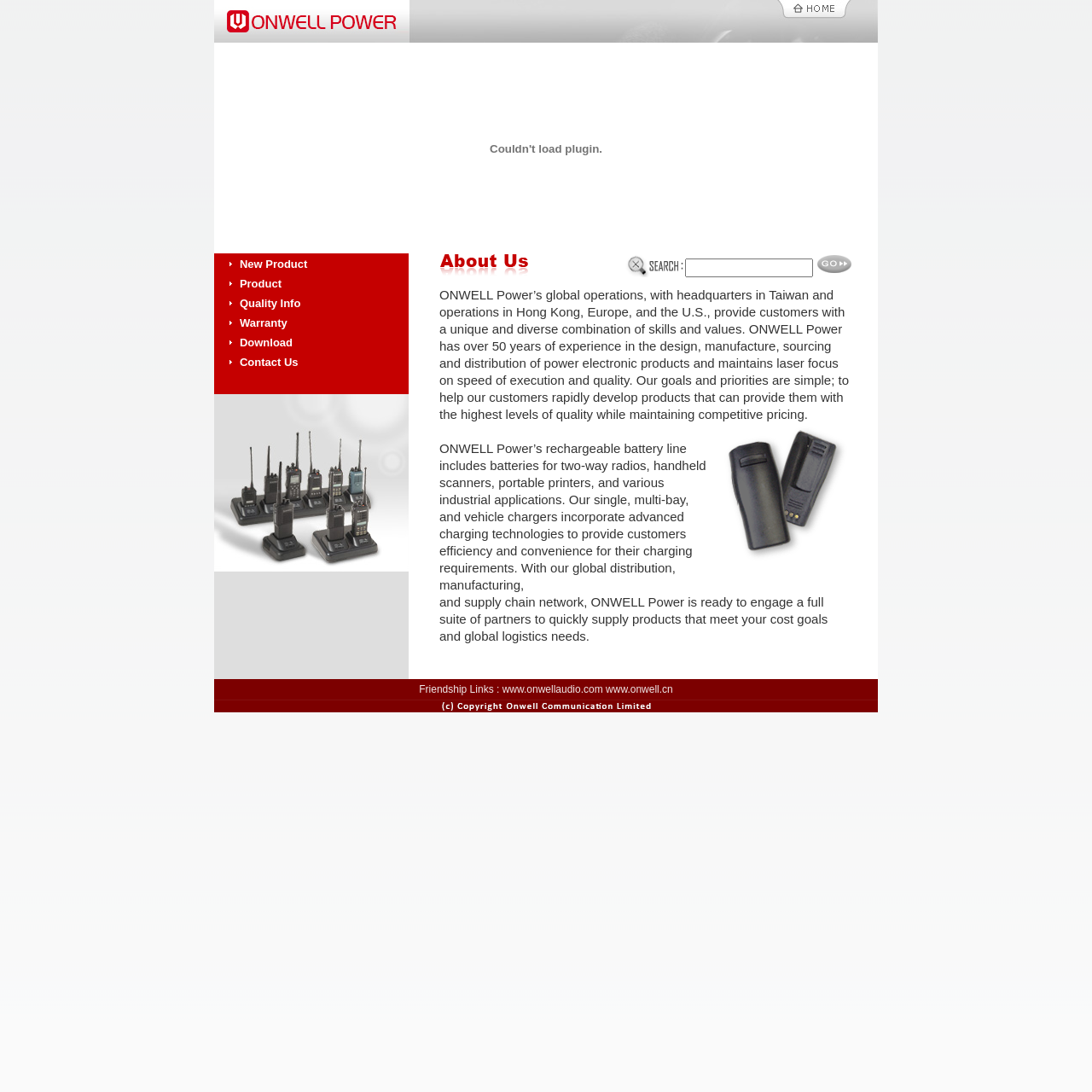Please determine the bounding box of the UI element that matches this description: Download. The coordinates should be given as (top-left x, top-left y, bottom-right x, bottom-right y), with all values between 0 and 1.

[0.216, 0.305, 0.271, 0.323]